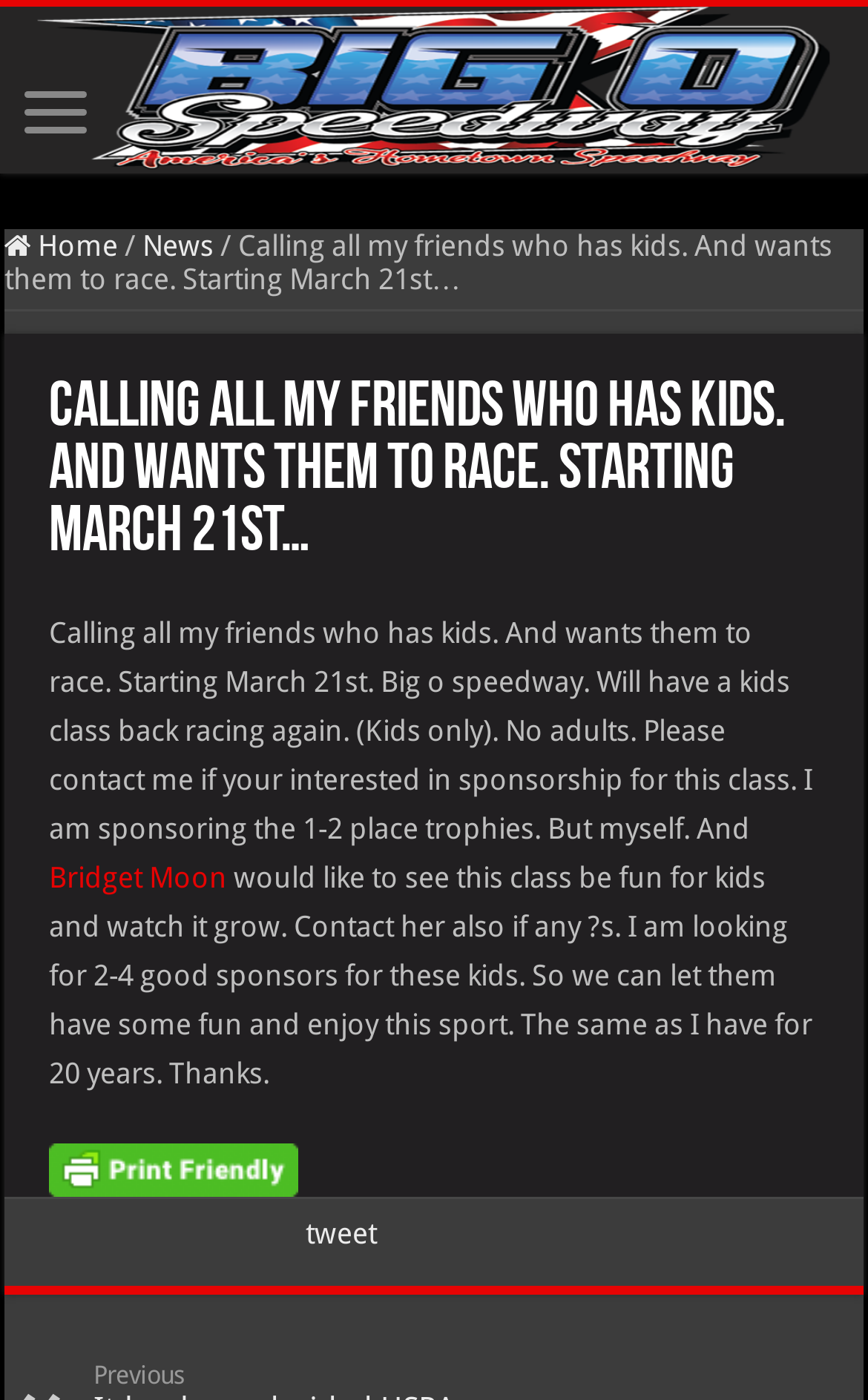Who is sponsoring the 1-2 place trophies?
Refer to the image and provide a one-word or short phrase answer.

The author